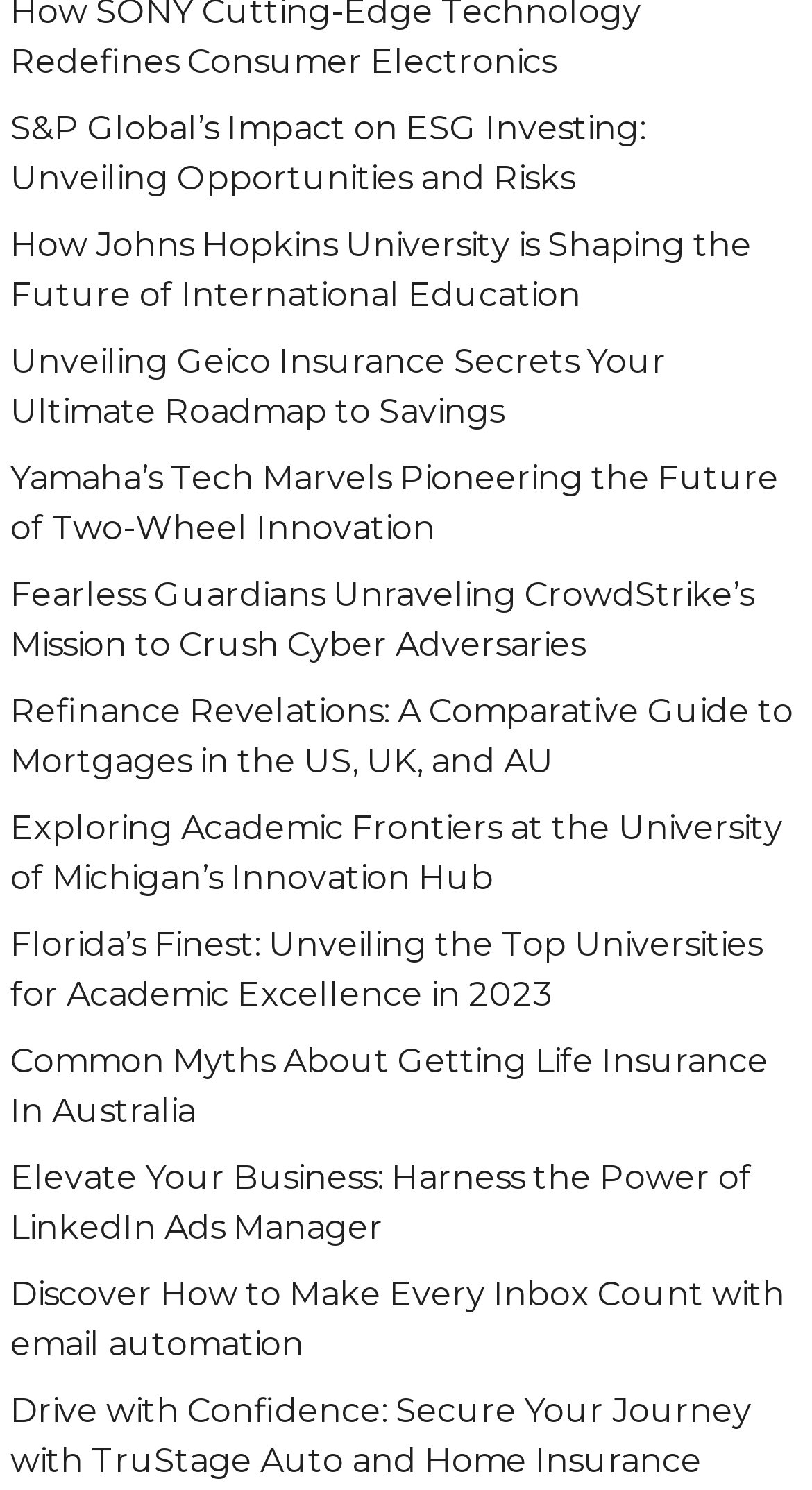Please find the bounding box coordinates of the element that needs to be clicked to perform the following instruction: "Read about S&P Global’s Impact on ESG Investing". The bounding box coordinates should be four float numbers between 0 and 1, represented as [left, top, right, bottom].

[0.013, 0.073, 0.795, 0.133]